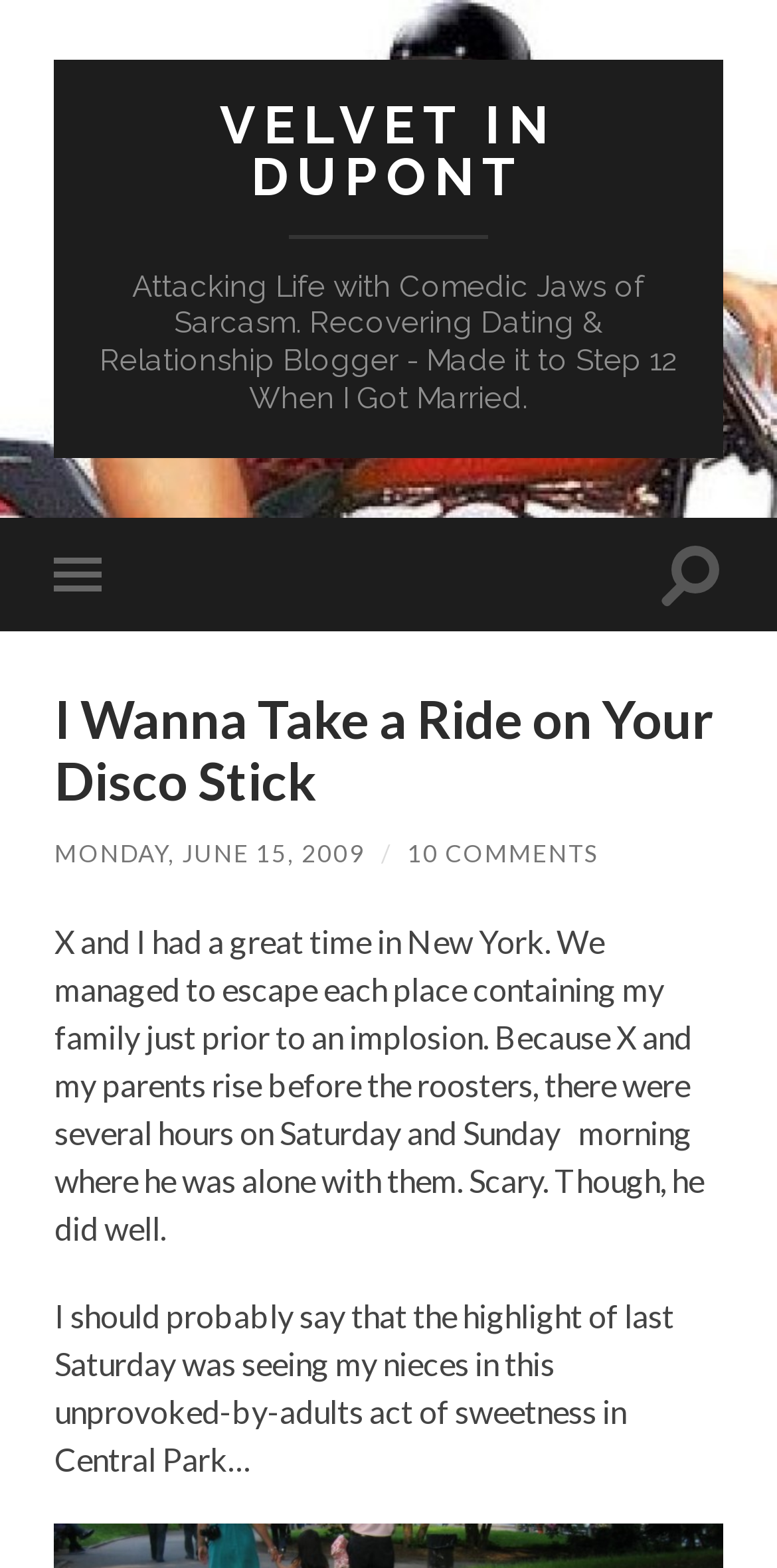Illustrate the webpage's structure and main components comprehensively.

The webpage appears to be a personal blog, with a focus on the author's life experiences and relationships. At the top, there is a prominent link to "VELVET IN DUPONT" and a brief description of the blog's tone and theme, which is centered around comedic and sarcastic takes on life, dating, and relationships.

Below this introduction, there are two buttons, one for toggling the mobile menu and another for toggling the search field, positioned on the left and right sides of the page, respectively.

The main content of the page is divided into sections, with a heading that reads "I Wanna Take a Ride on Your Disco Stick" situated near the top. Below this heading, there is a link to a specific date, "MONDAY, JUNE 15, 2009", followed by a forward slash and a link to "10 COMMENTS".

The bulk of the page is comprised of two paragraphs of text, which describe the author's experiences in New York, including their interactions with family members and a heartwarming moment with their nieces in Central Park. These paragraphs are positioned below the heading and date information, and take up a significant portion of the page.

Overall, the webpage has a personal and conversational tone, with a focus on storytelling and sharing life experiences.